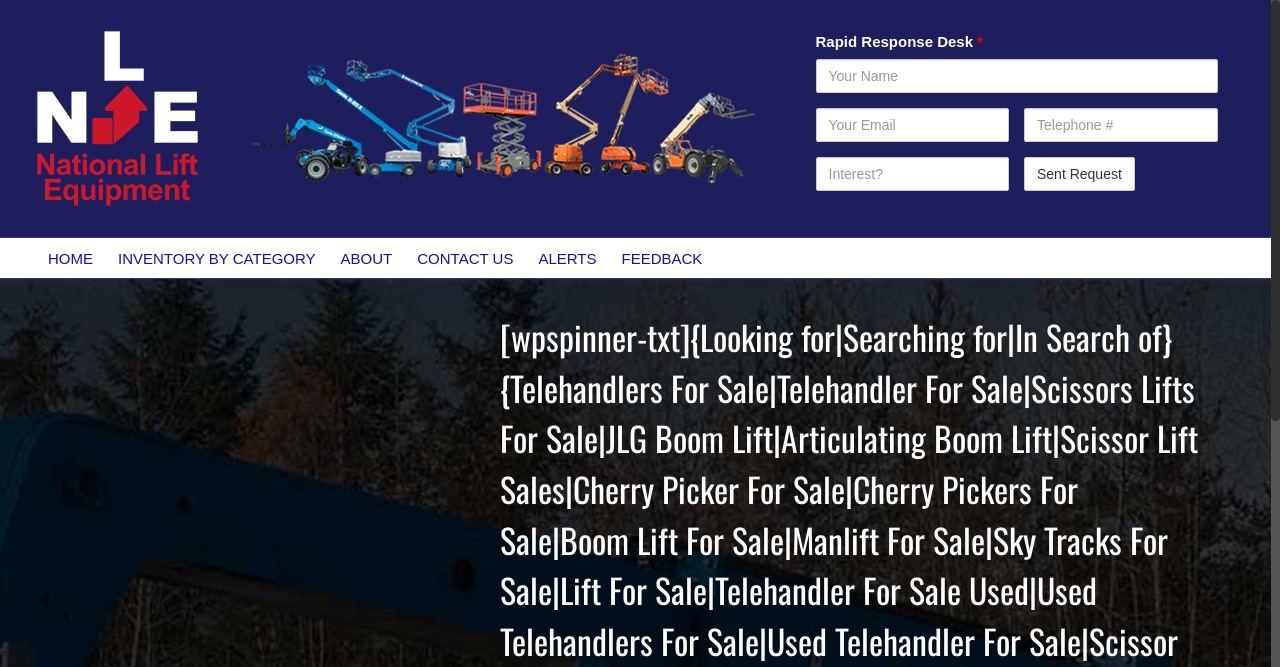Find the bounding box coordinates of the element to click in order to complete the given instruction: "Fill in the rapid response desk form."

[0.637, 0.047, 0.963, 0.308]